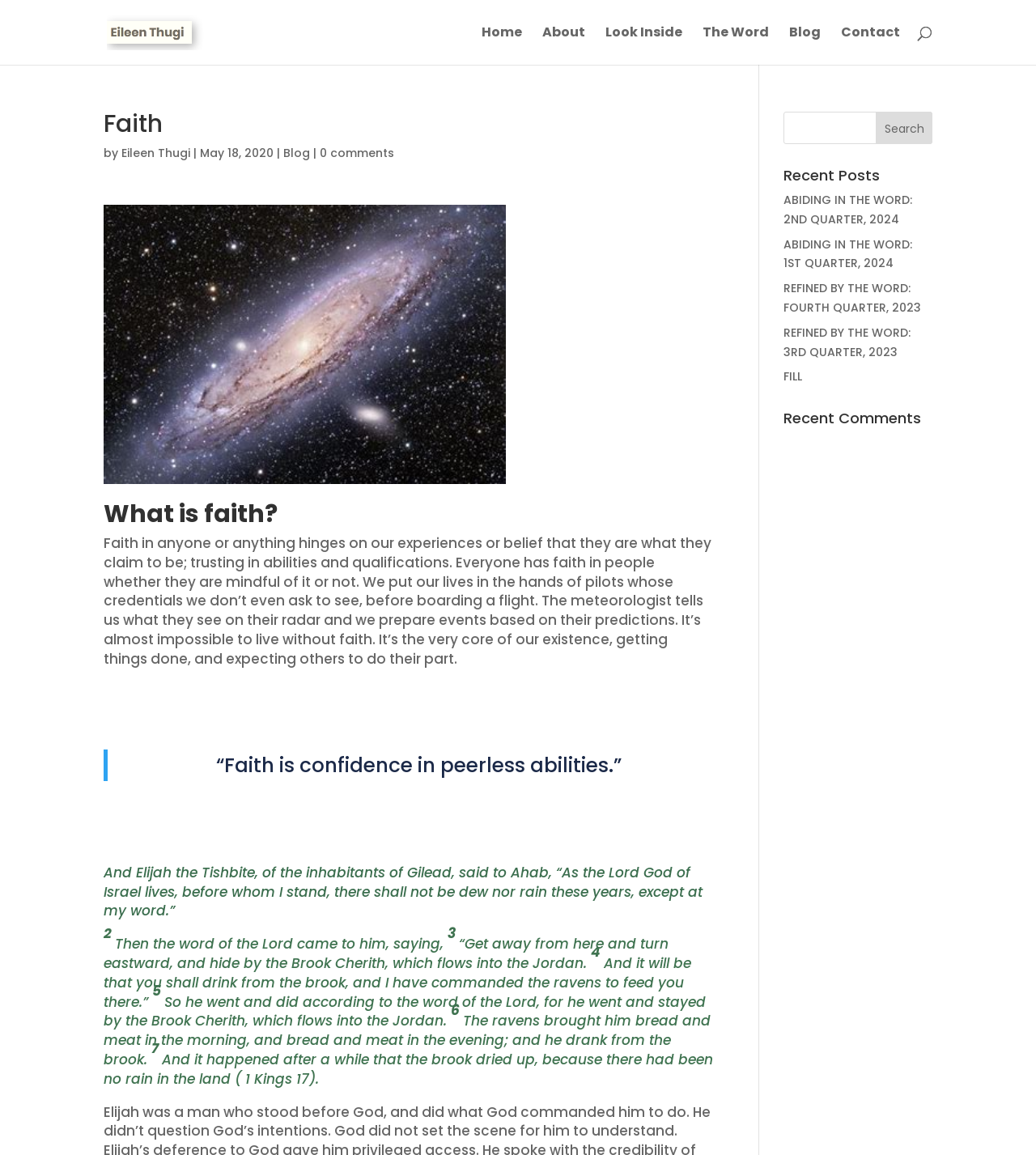What social media platforms can the post be shared on?
Please respond to the question with as much detail as possible.

The social media platforms that the post can be shared on can be determined by looking at the 'Share This' section and the links provided below it, which include Facebook, Twitter, Evernote, Pinterest, and LinkedIn.